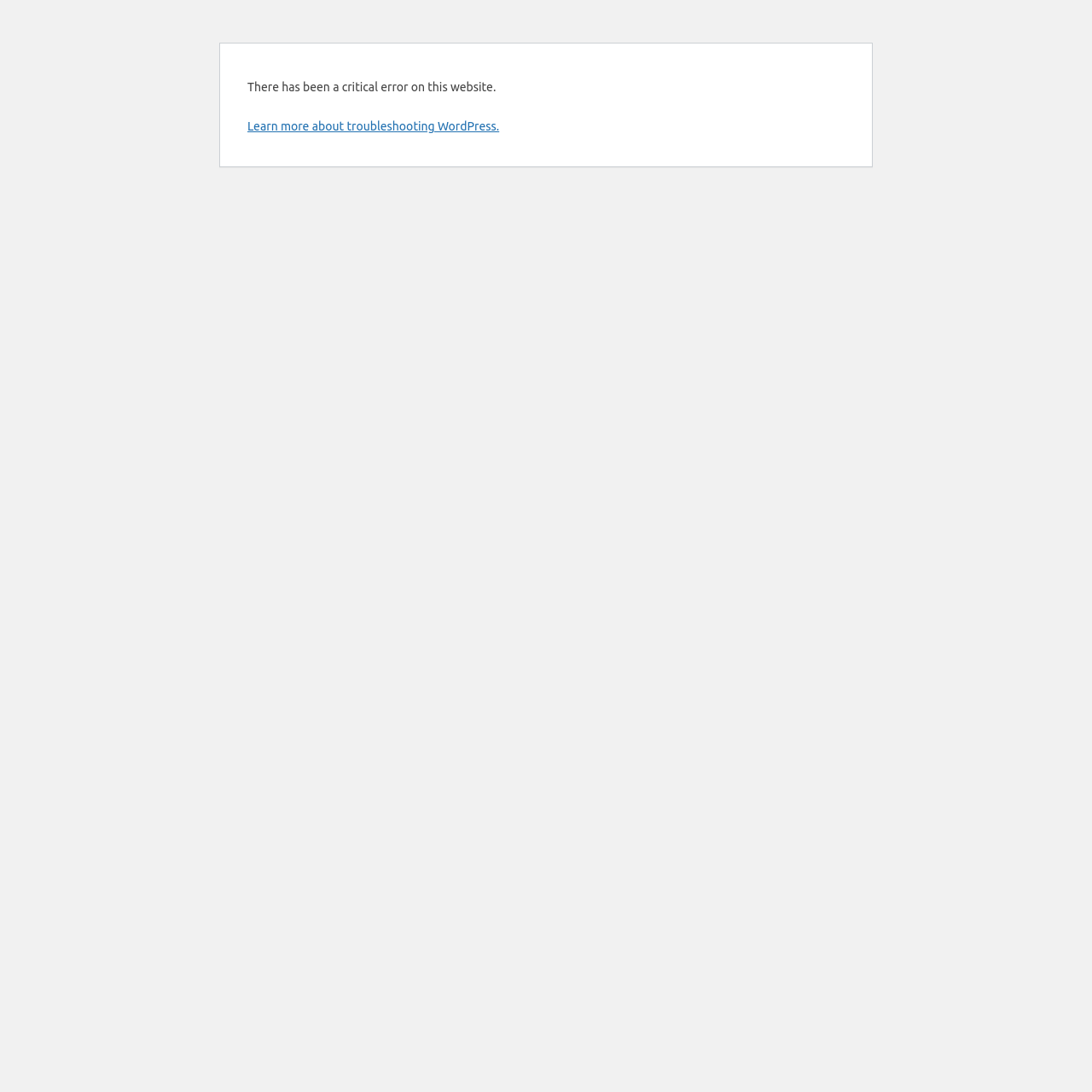Identify the bounding box for the described UI element: "Learn more about troubleshooting WordPress.".

[0.227, 0.109, 0.457, 0.122]